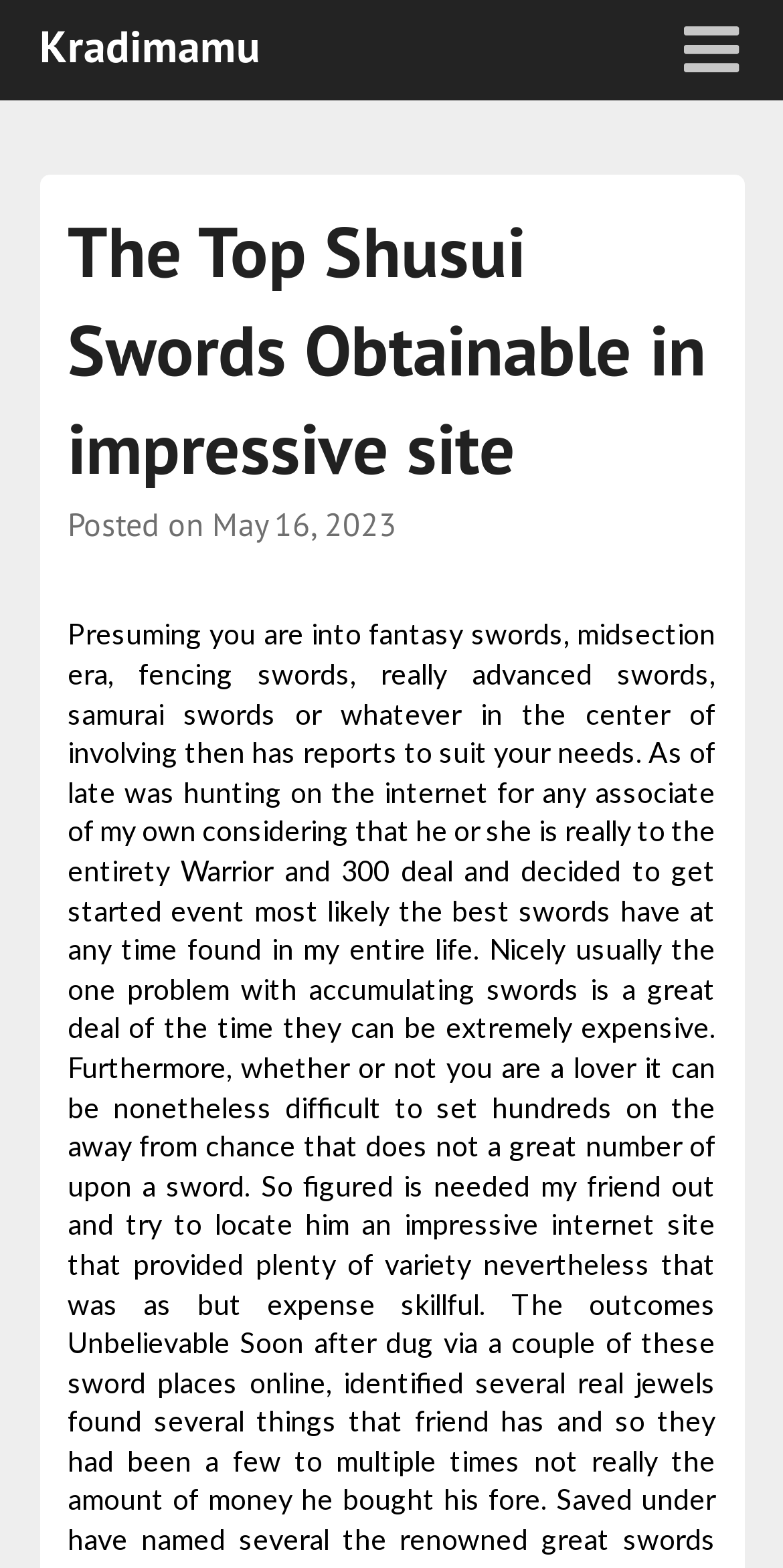What is the website's name?
Please provide a single word or phrase based on the screenshot.

Kradimamu